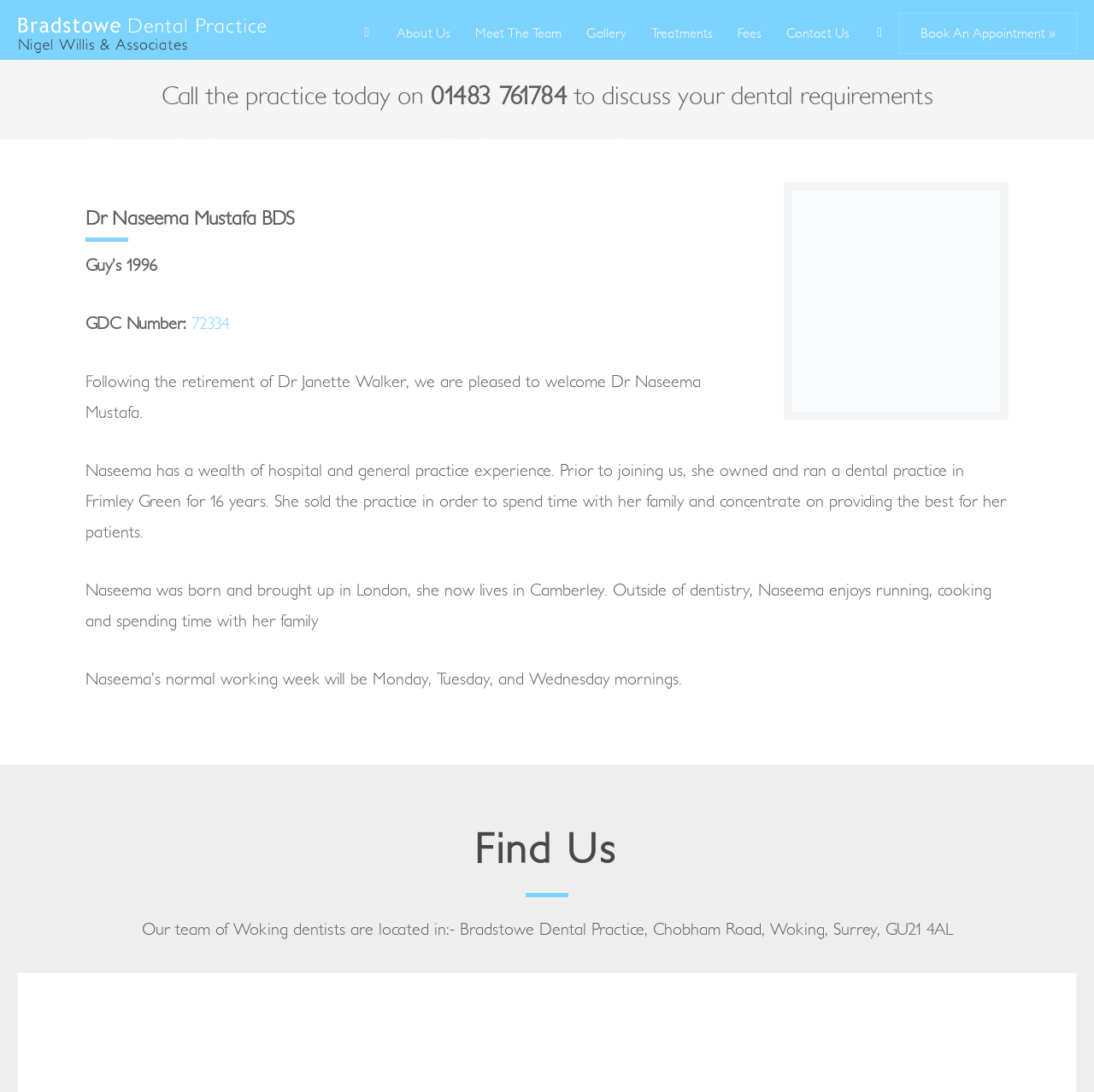Please determine the bounding box coordinates of the area that needs to be clicked to complete this task: 'Check the practice's location'. The coordinates must be four float numbers between 0 and 1, formatted as [left, top, right, bottom].

[0.129, 0.844, 0.871, 0.859]